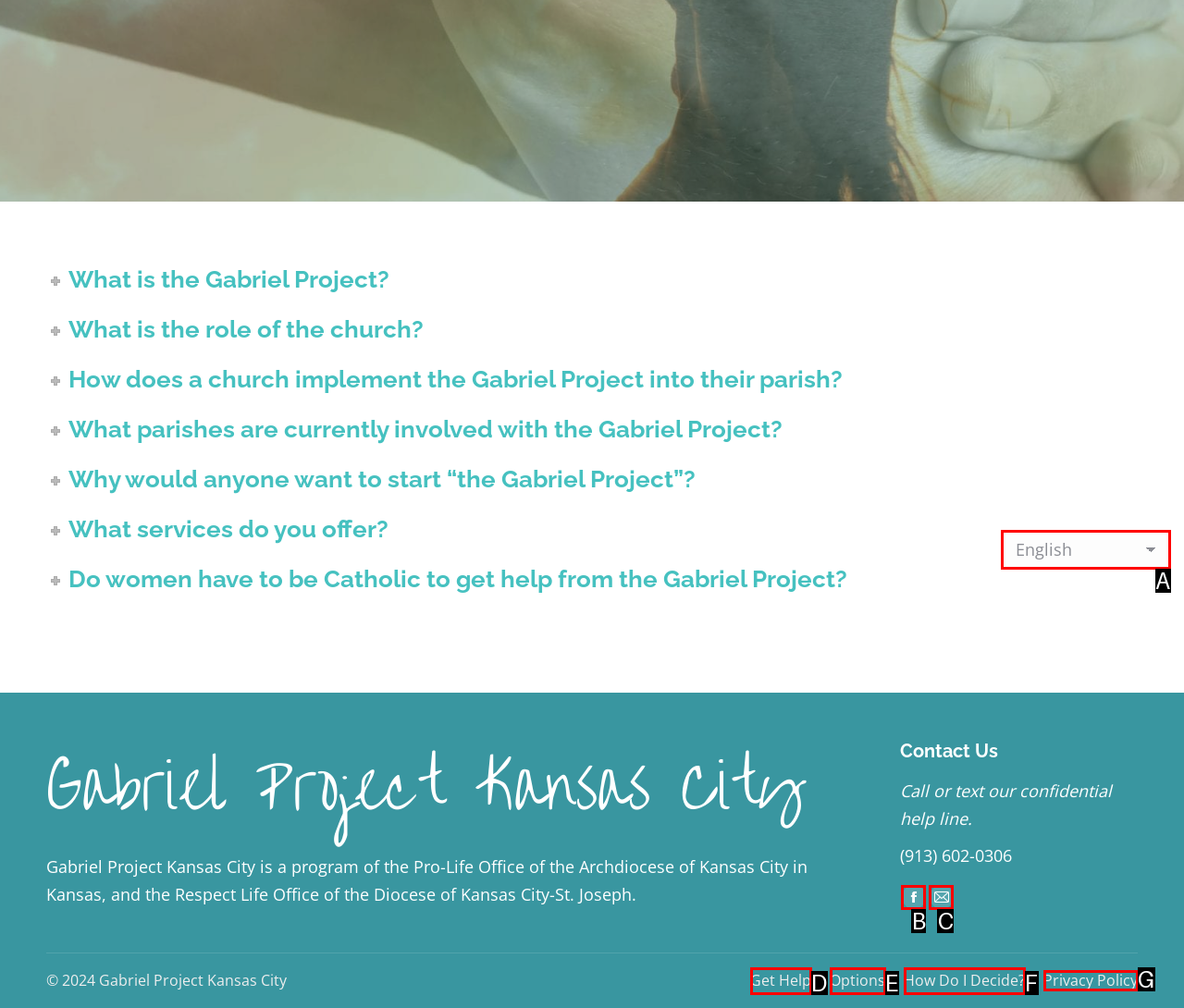Identify the HTML element that matches the description: How Do I Decide?. Provide the letter of the correct option from the choices.

F